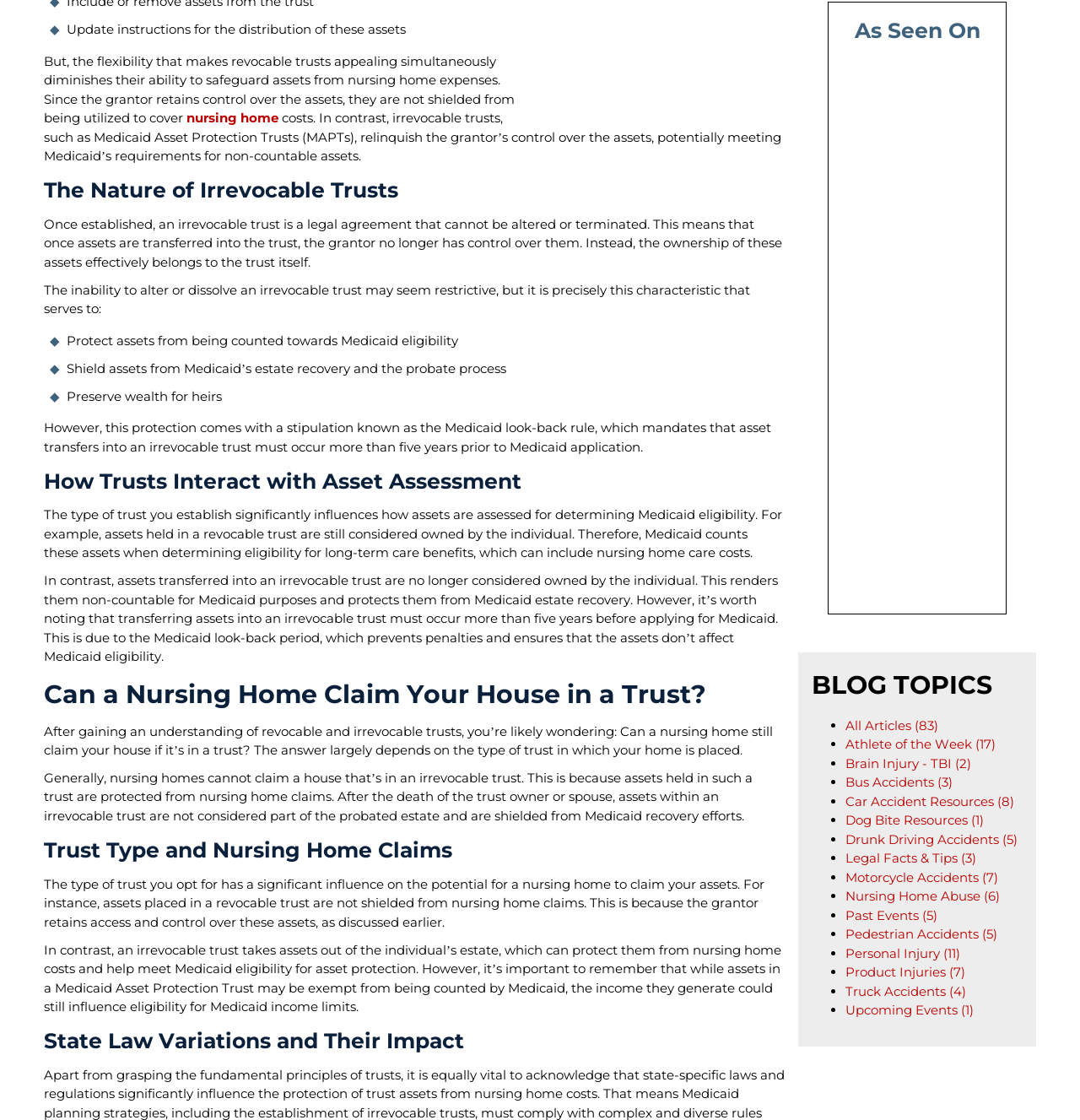Respond with a single word or phrase to the following question:
What is the main difference between revocable and irrevocable trusts?

Control over assets